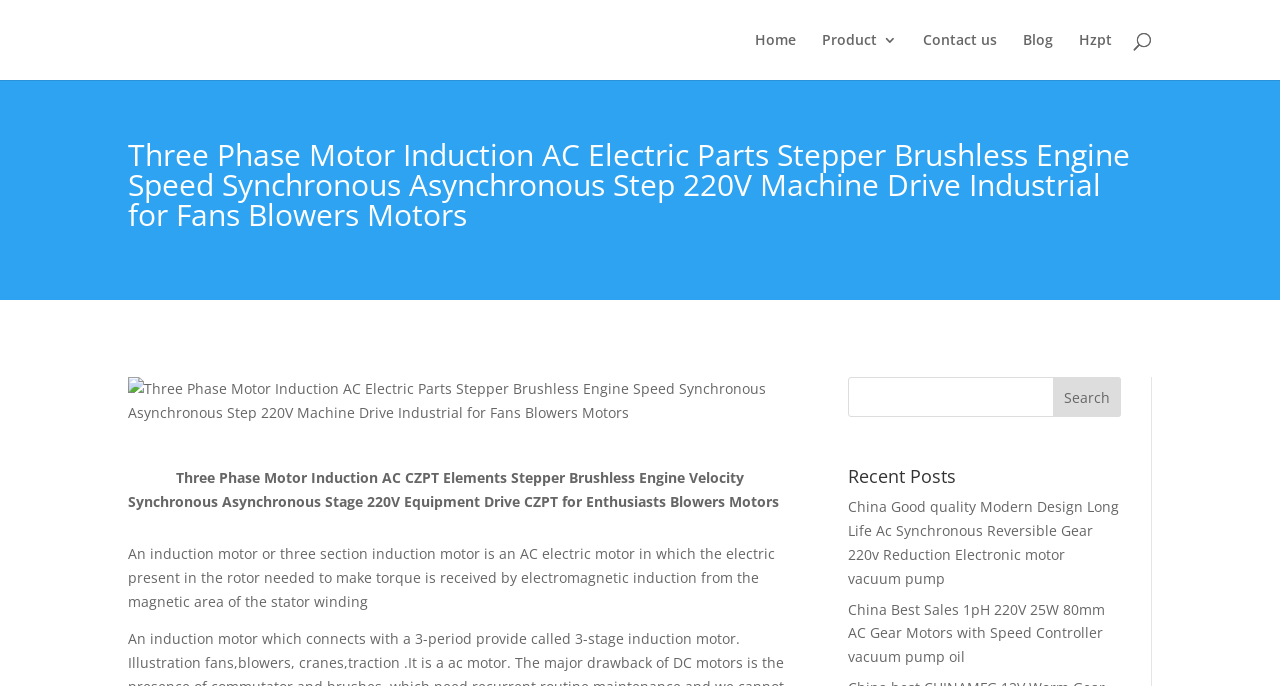Determine the bounding box coordinates for the area that needs to be clicked to fulfill this task: "read recent posts". The coordinates must be given as four float numbers between 0 and 1, i.e., [left, top, right, bottom].

[0.663, 0.681, 0.876, 0.722]